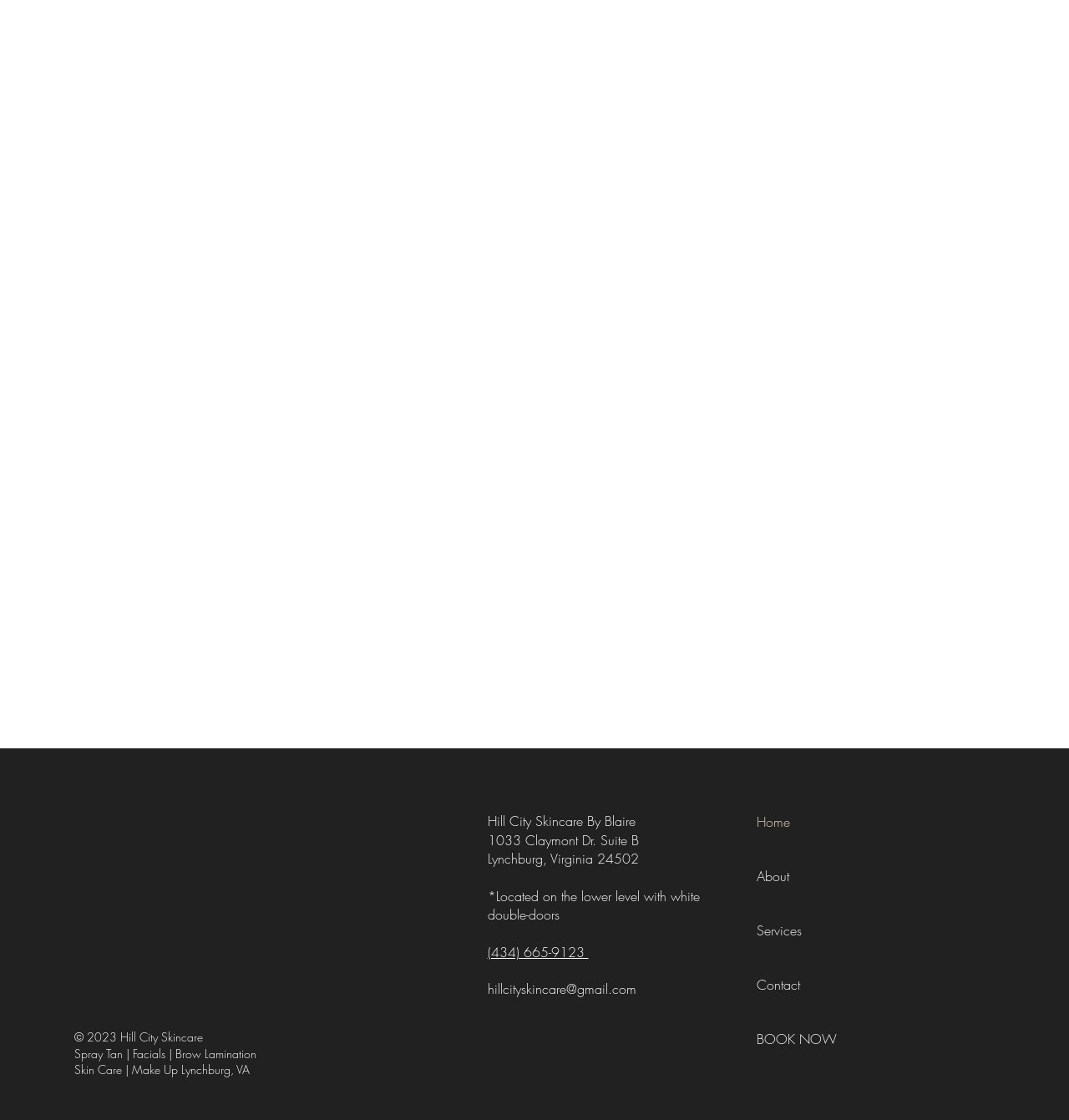Identify the bounding box coordinates of the clickable section necessary to follow the following instruction: "Send an email to hillcityskincare@gmail.com". The coordinates should be presented as four float numbers from 0 to 1, i.e., [left, top, right, bottom].

[0.456, 0.875, 0.595, 0.891]